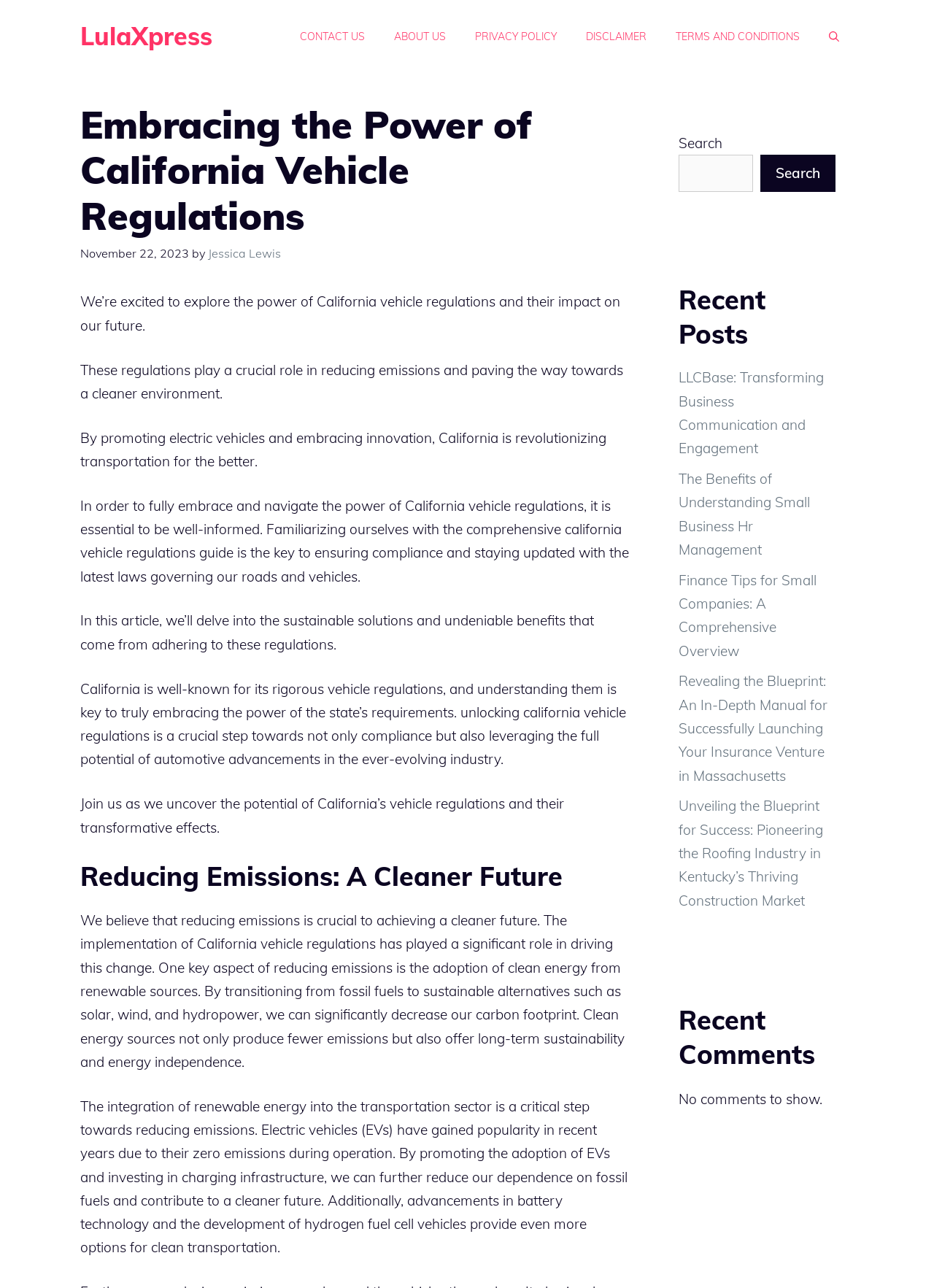Determine the bounding box for the HTML element described here: "unlocking california vehicle regulations". The coordinates should be given as [left, top, right, bottom] with each number being a float between 0 and 1.

[0.086, 0.546, 0.67, 0.578]